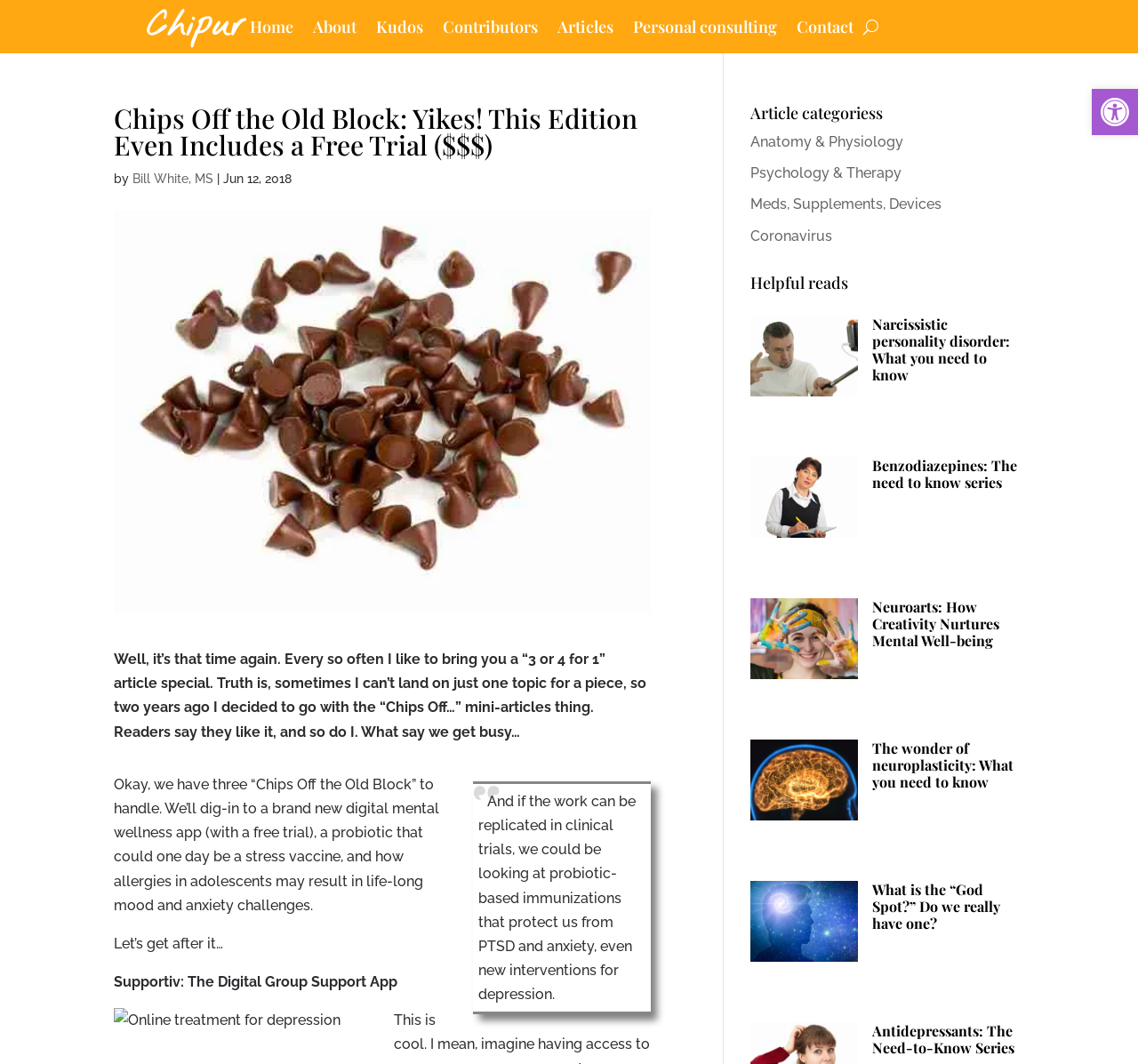Please predict the bounding box coordinates of the element's region where a click is necessary to complete the following instruction: "Toggle the 'Table of Content'". The coordinates should be represented by four float numbers between 0 and 1, i.e., [left, top, right, bottom].

None